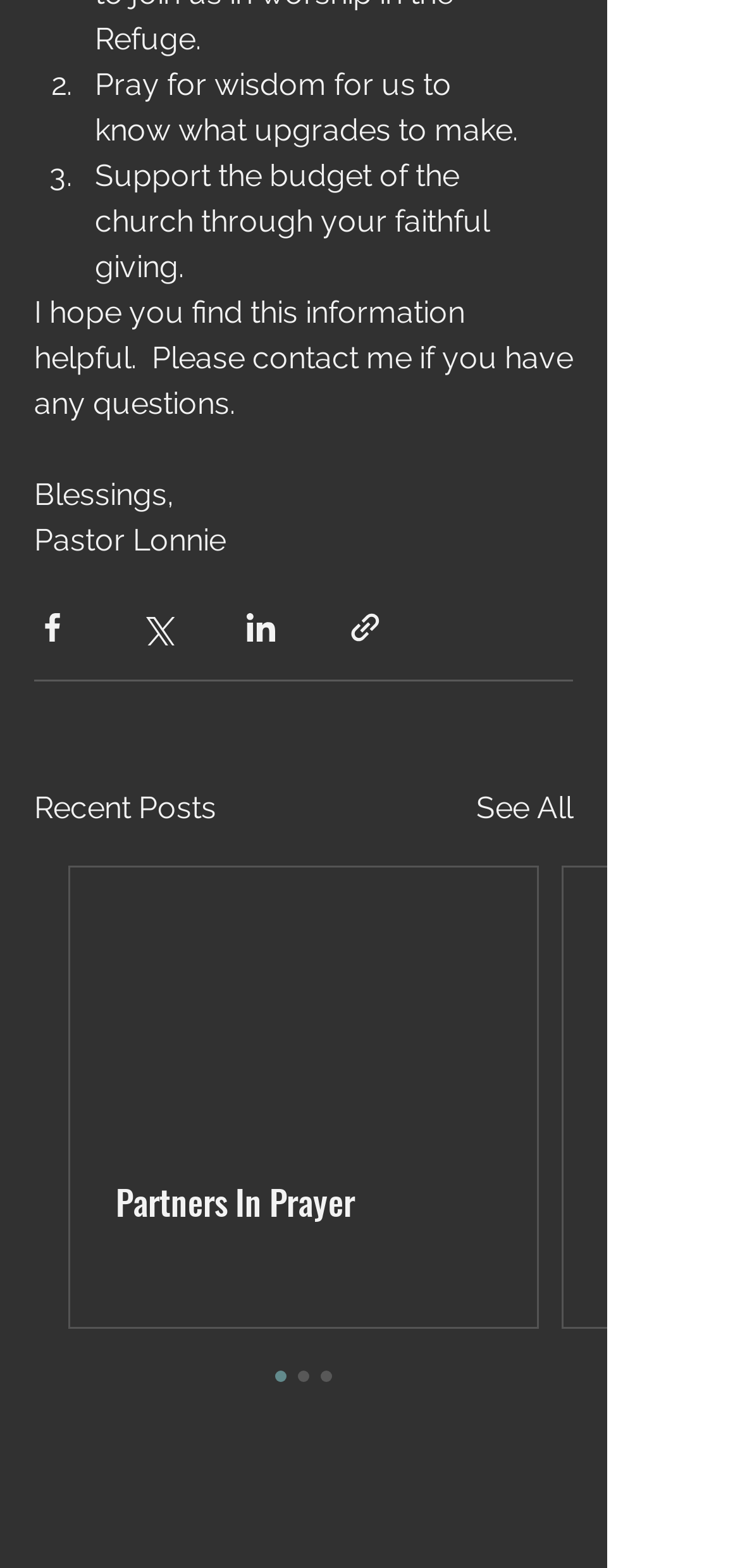Using the description: "parent_node: Partners In Prayer", determine the UI element's bounding box coordinates. Ensure the coordinates are in the format of four float numbers between 0 and 1, i.e., [left, top, right, bottom].

[0.095, 0.554, 0.726, 0.721]